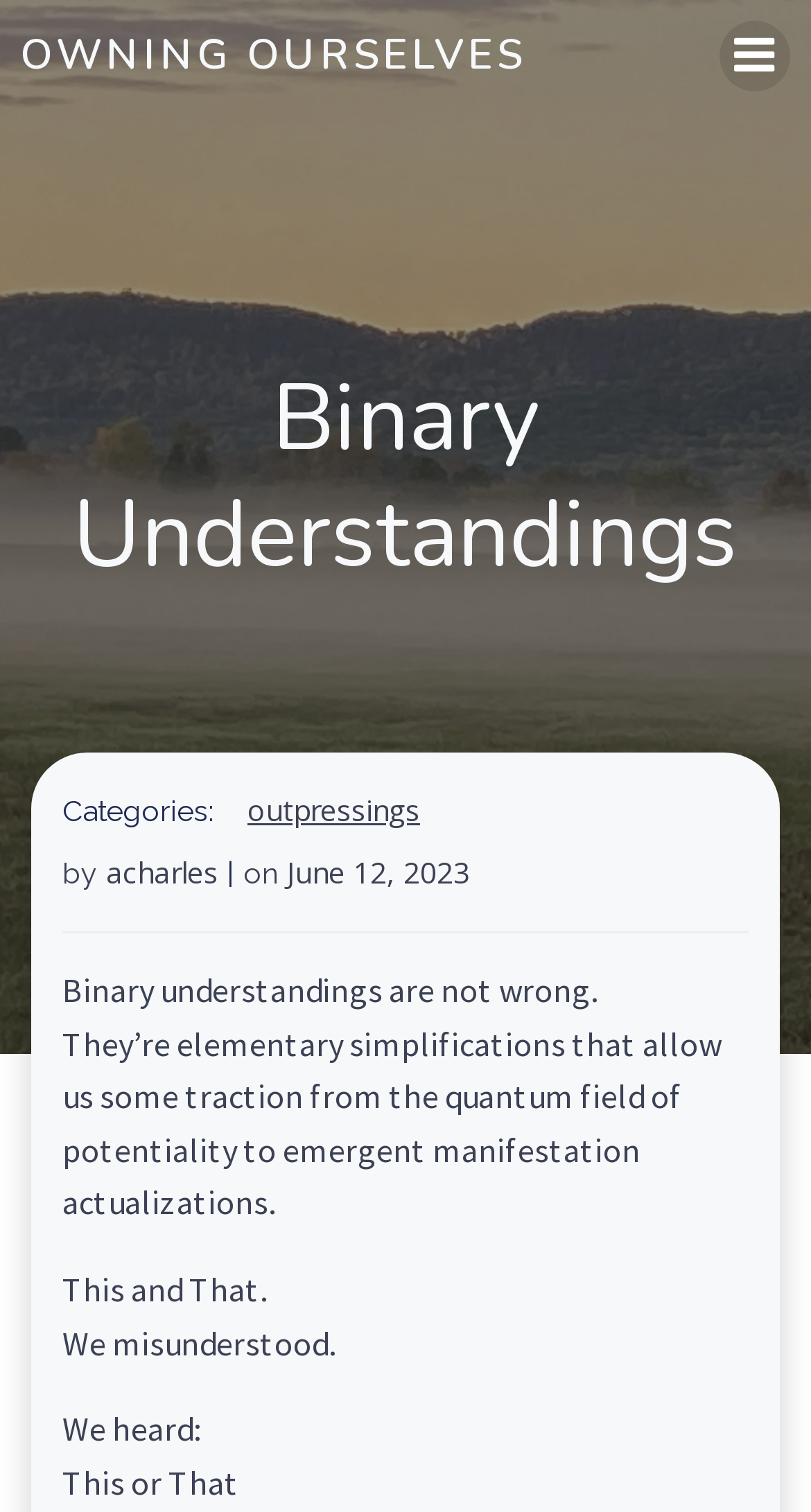Please find the bounding box coordinates (top-left x, top-left y, bottom-right x, bottom-right y) in the screenshot for the UI element described as follows: Owning Ourselves

[0.026, 0.016, 0.649, 0.058]